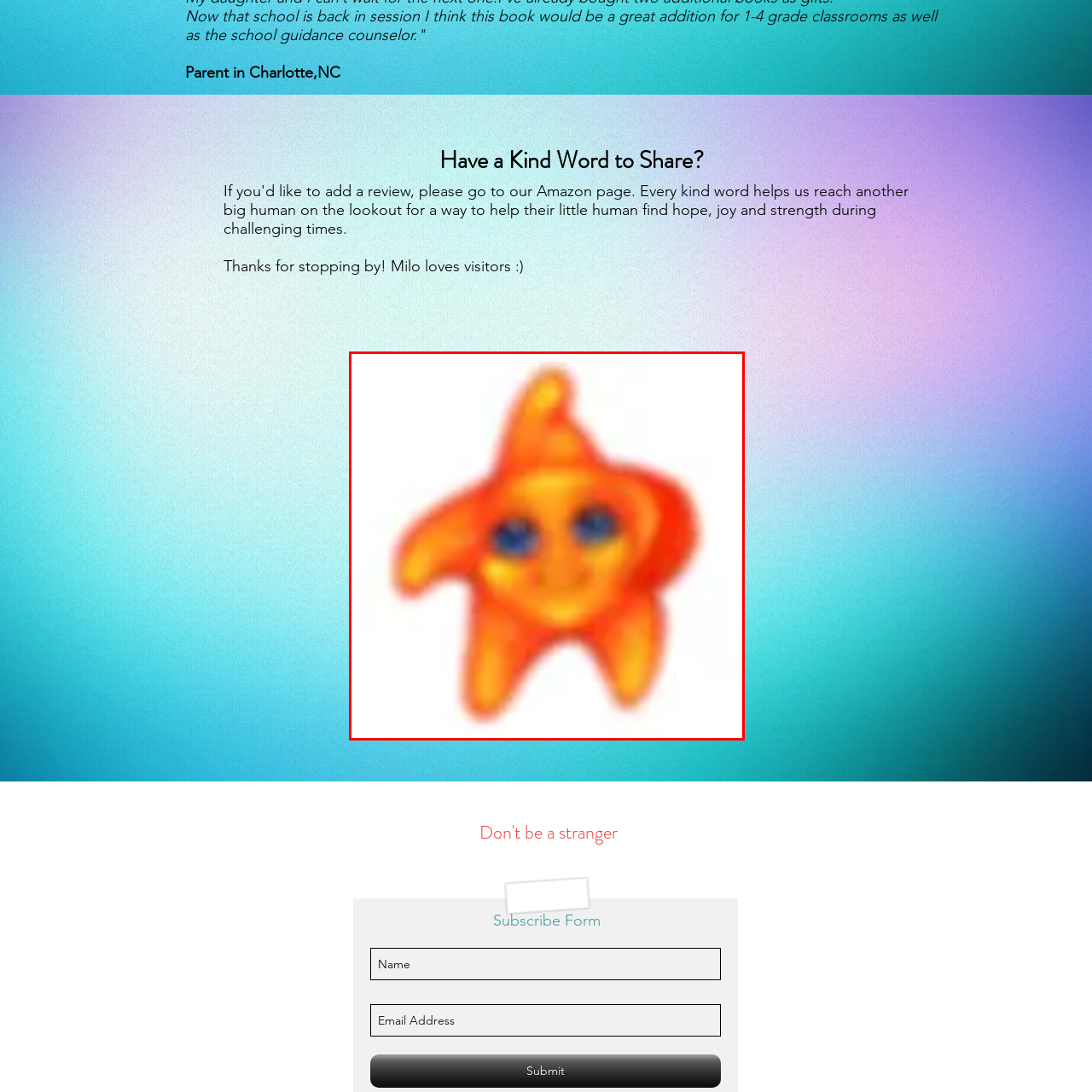View the image inside the red-bordered box and answer the given question using a single word or phrase:
What grade levels is the educational content intended for?

1st to 4th